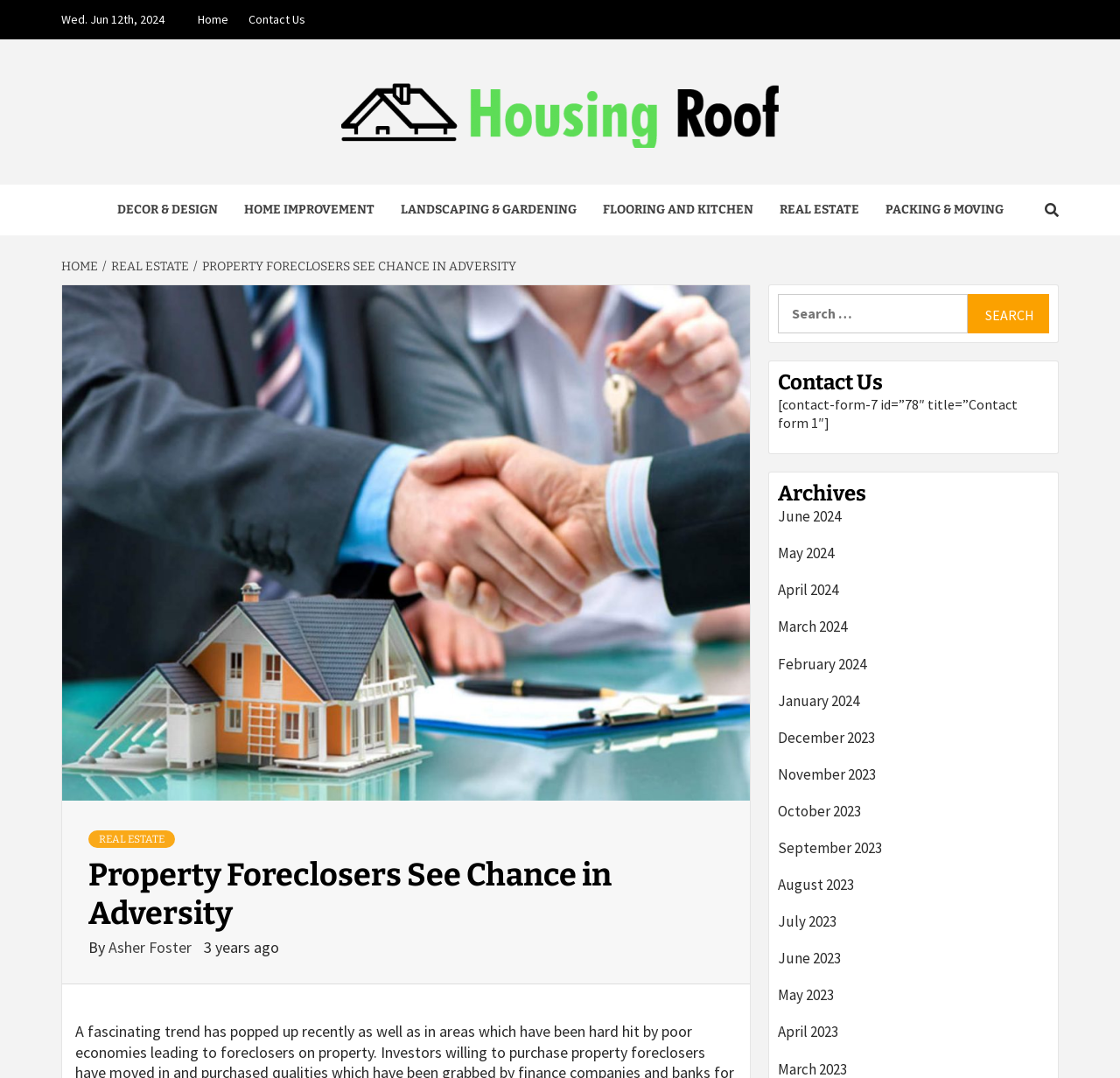What is the date displayed at the top of the webpage?
Provide an in-depth answer to the question, covering all aspects.

The date is displayed at the top of the webpage, which can be found in the StaticText element with the text 'Wed. Jun 12th, 2024' and bounding box coordinates [0.055, 0.011, 0.147, 0.025].